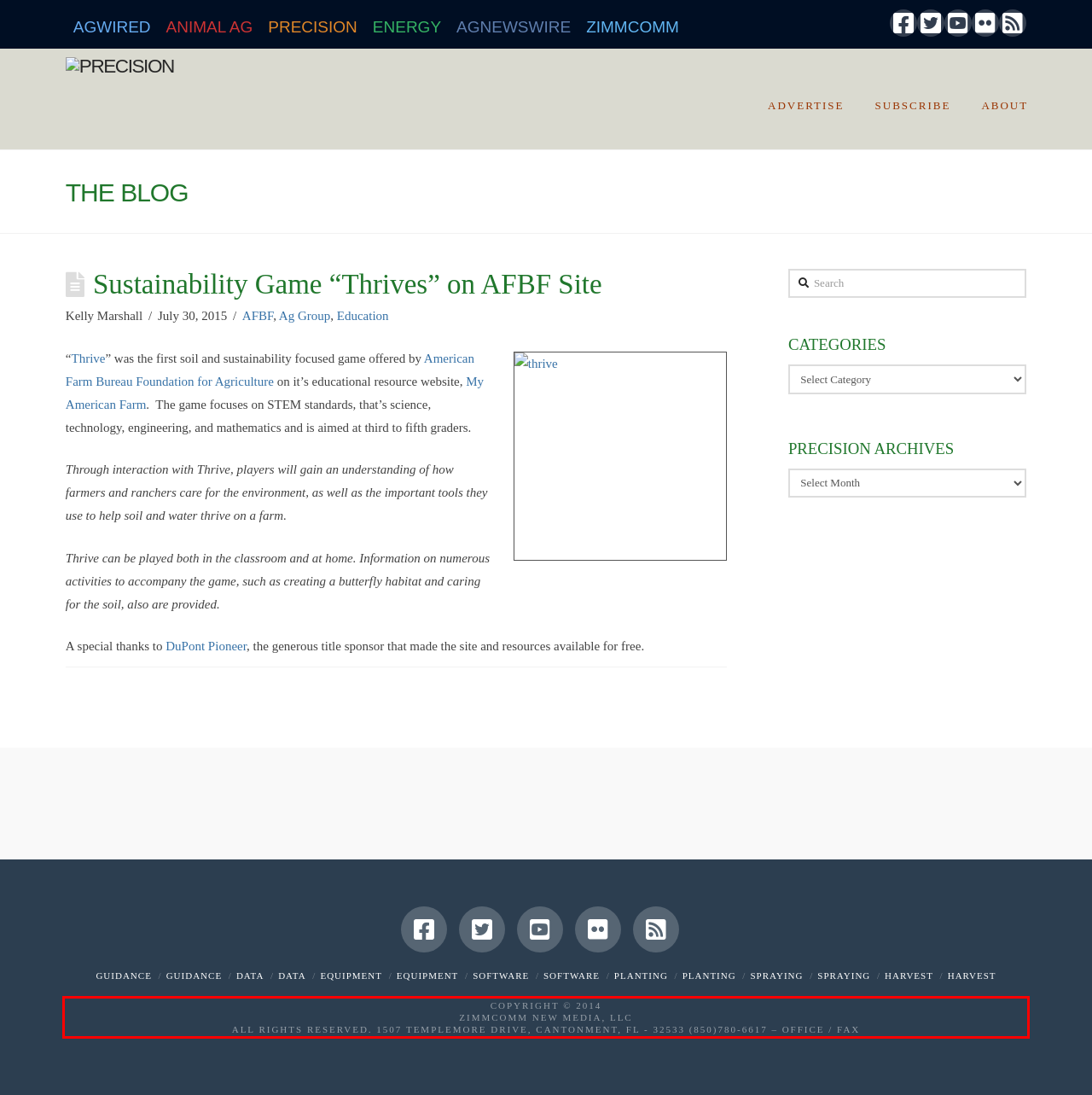Observe the screenshot of the webpage, locate the red bounding box, and extract the text content within it.

COPYRIGHT © 2014 ZIMMCOMM NEW MEDIA, LLC ALL RIGHTS RESERVED. 1507 TEMPLEMORE DRIVE, CANTONMENT, FL - 32533 (850)780-6617 – OFFICE / FAX